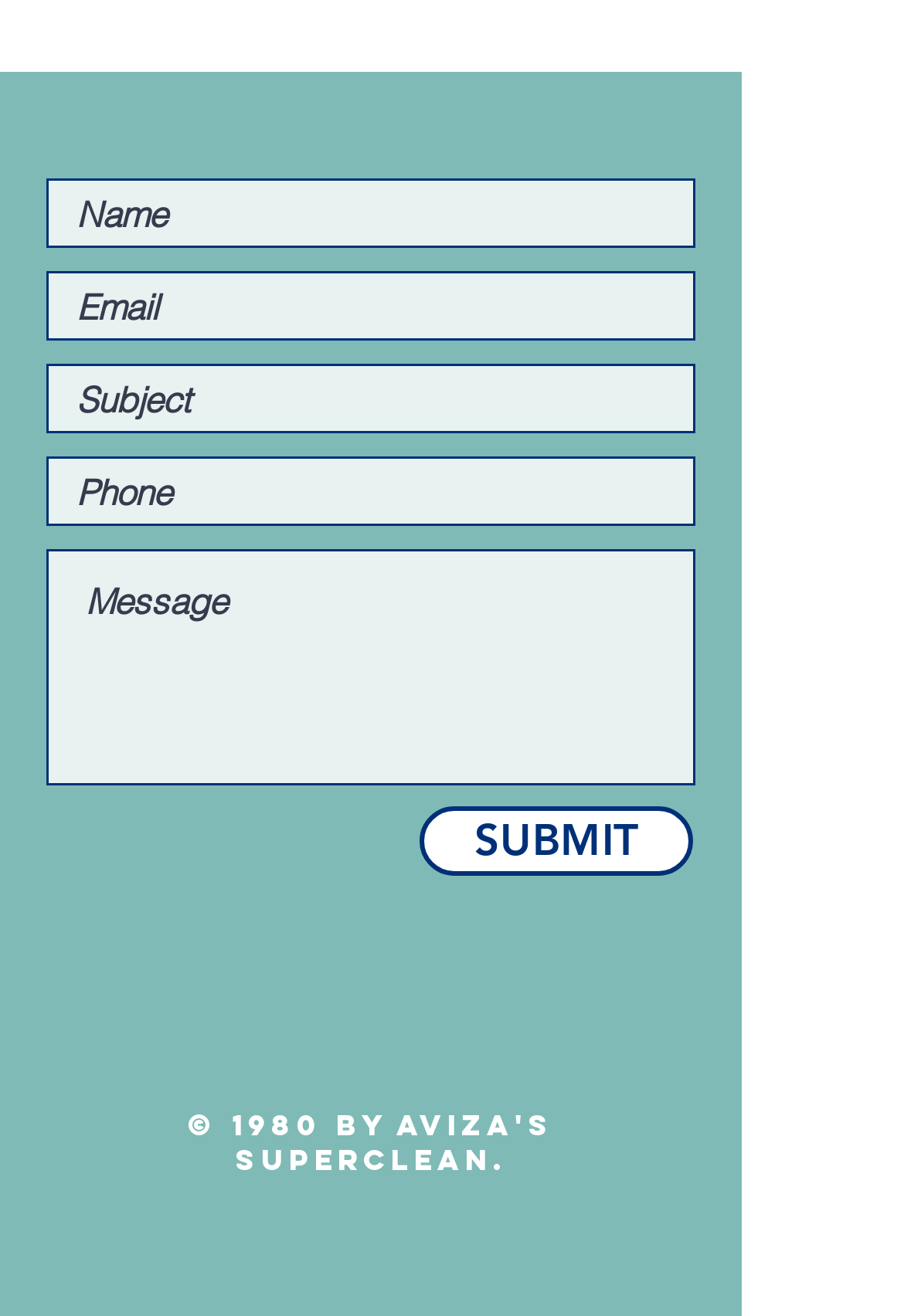Using the information from the screenshot, answer the following question thoroughly:
How many social media links are there?

In the 'Social Bar' list, I found two links, one to 'Facebook' and one to 'Instagram', which are likely used to connect to the website's social media profiles.